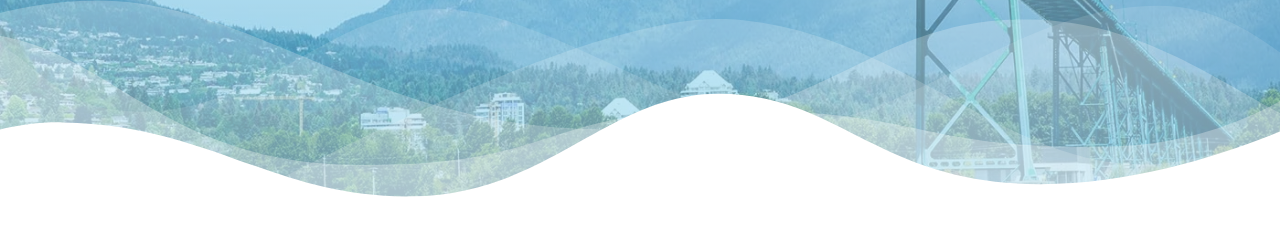Describe the image thoroughly.

The image showcases a serene and visually appealing landscape featuring a combination of rolling hills and urban developments, bathed in soft blue tones. The backdrop includes the majestic mountains, hinting at the area’s natural beauty, while the foreground features a gentle wave pattern that adds a sense of fluidity and tranquility. This design element exudes a feeling of calm and professionalism, perfectly complementing the branding of Pipes Plumbing Inc., which emphasizes its trusted plumbing and heating services in North Vancouver since 1997. The visual conveys a message of reliability and connection to the local community, resonating with both residential and commercial clients.